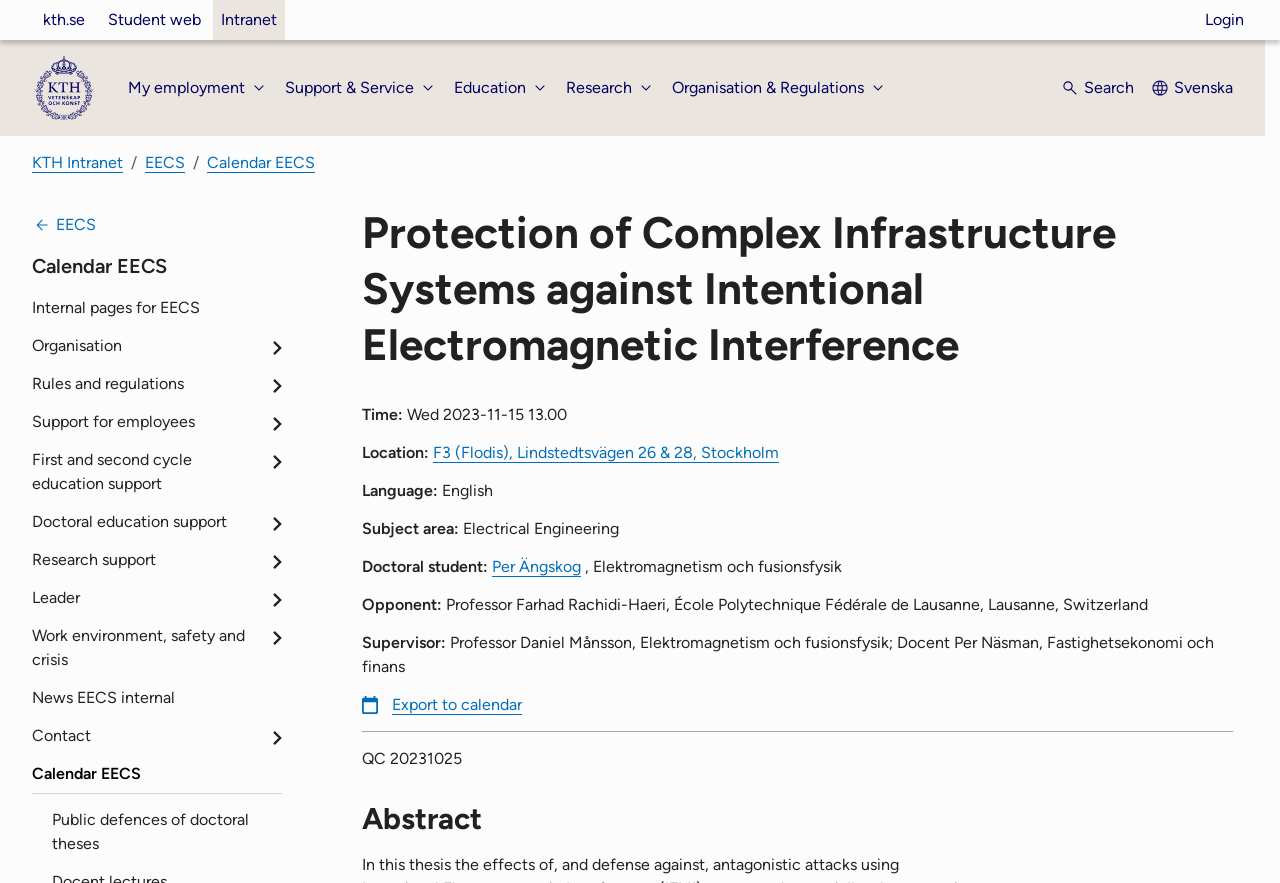Please use the details from the image to answer the following question comprehensively:
Who is the doctoral student?

I found the doctoral student's name by looking at the static text element with the text 'Doctoral student:' and then finding the link element with the text 'Per Ängskog' which is located below it.